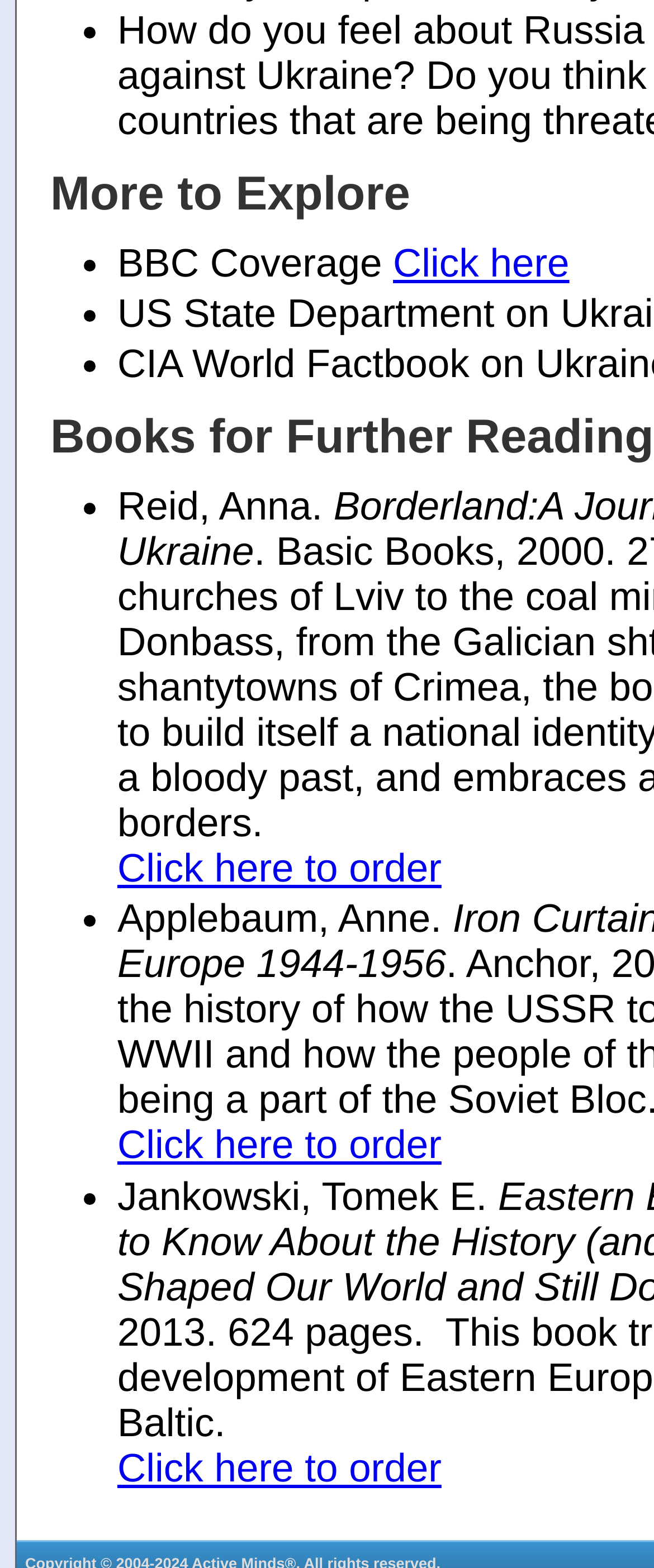With reference to the screenshot, provide a detailed response to the question below:
How many 'Click here to order' links are there?

I counted the number of 'Click here to order' links, which appear next to each author's name. There are 3 of them.